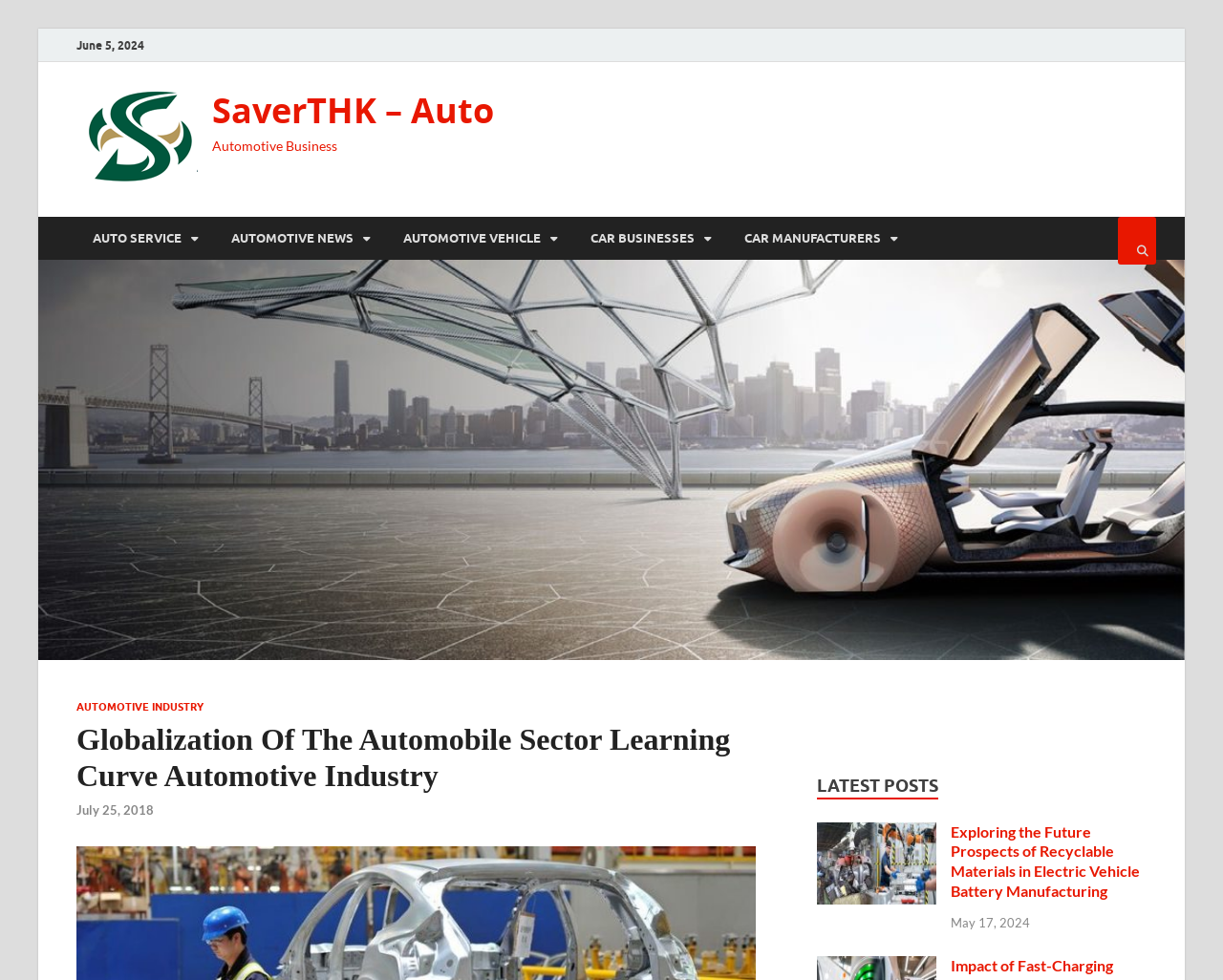Please give a short response to the question using one word or a phrase:
What is the position of the search button?

Top right